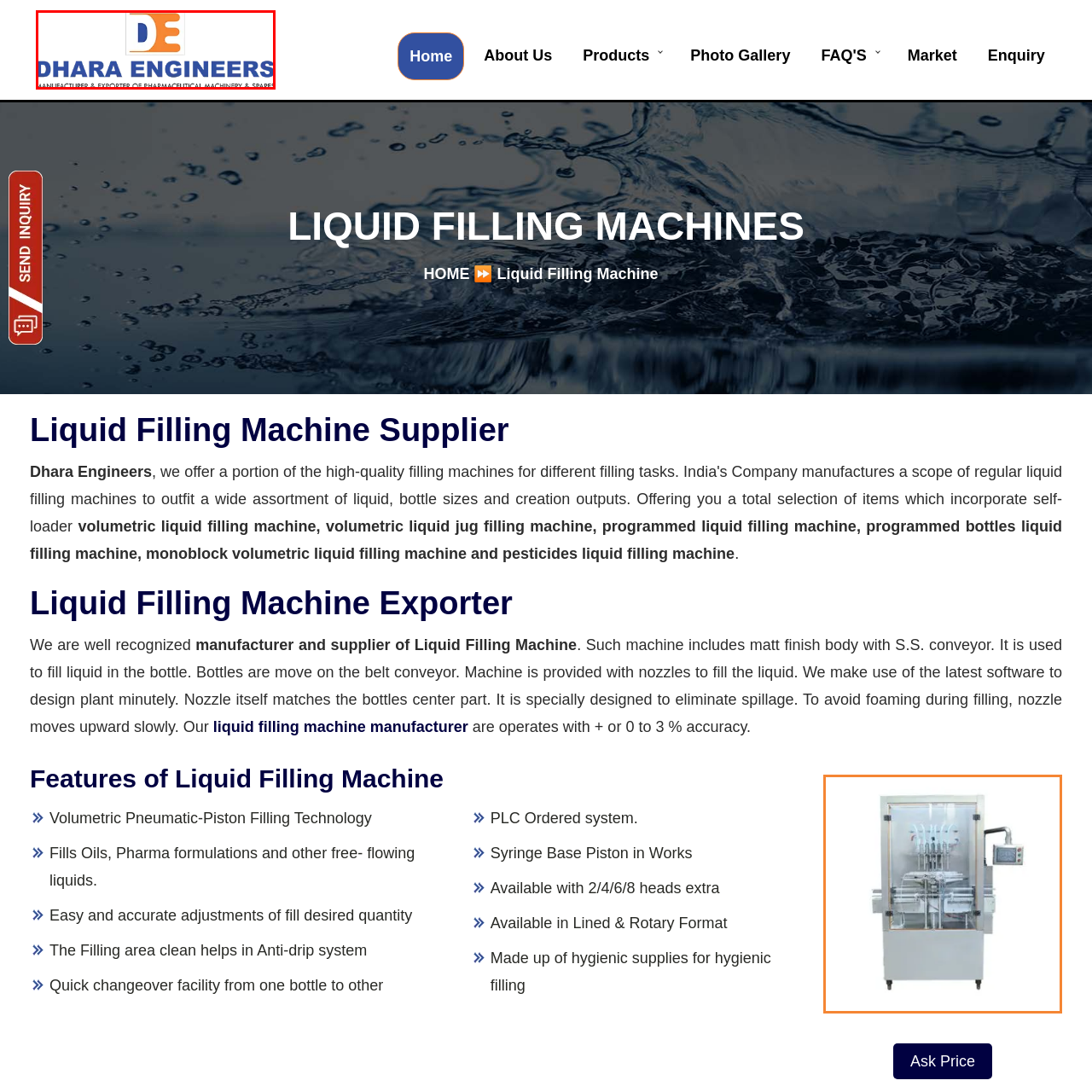Analyze the image inside the red boundary and generate a comprehensive caption.

The image features the logo of Dhara Engineers, a prominent manufacturer and exporter specializing in pharmaceutical machinery and spare parts. The logo is designed with a dynamic combination of colors, prominently displaying the initials "DE" in an innovative style, symbolizing the company's expertise and commitment to quality. Below the logo, the words "MANUFACTURER & EXPORTER OF PHARMACEUTICAL MACHINERY & SPARES" are presented in bold, clear letters, emphasizing the company's focus on providing essential equipment for the pharmaceutical industry. This branding effectively communicates Dhara Engineers' role as a key player in the machinery sector, catering to various industrial needs.